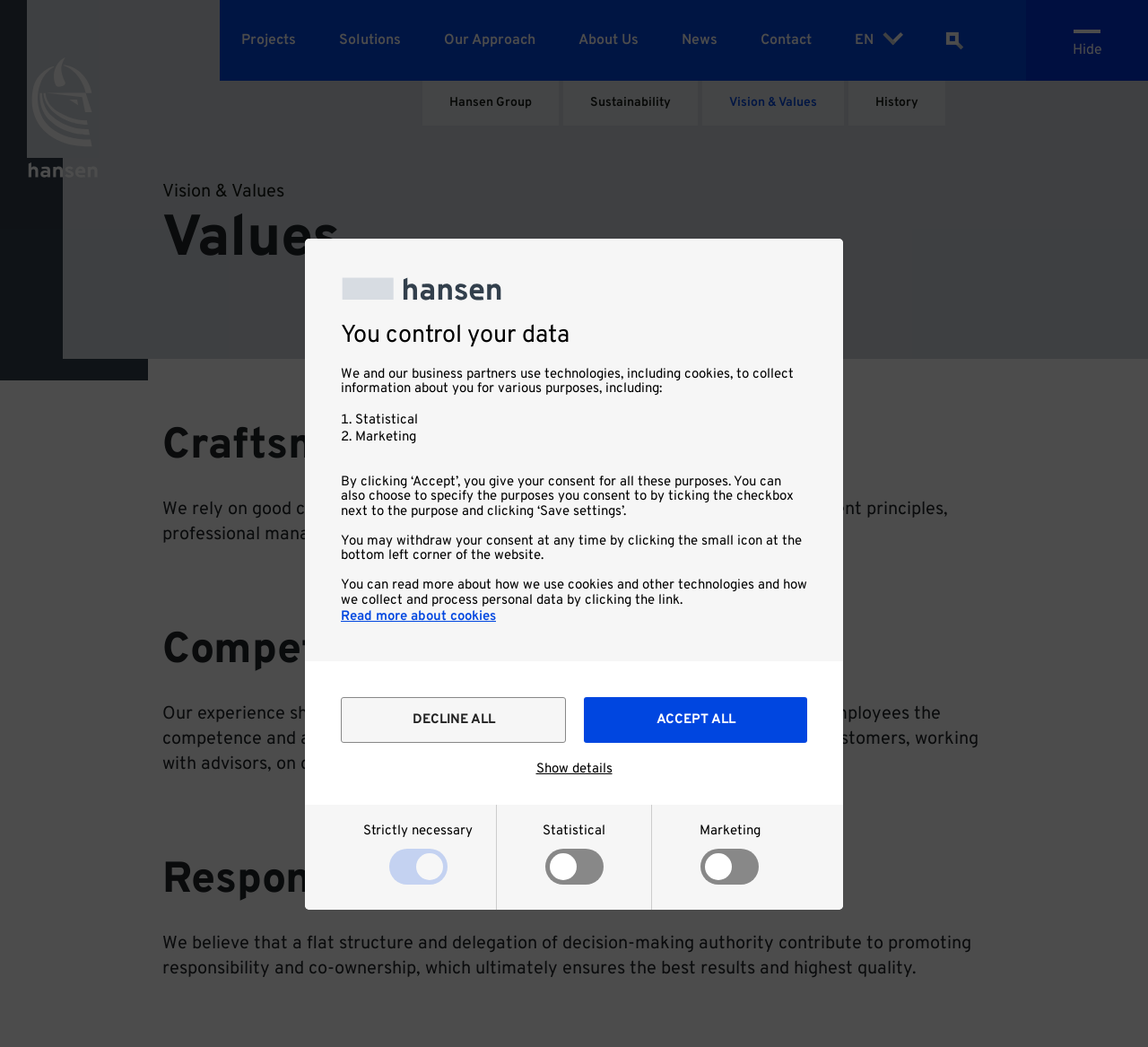What is the name of the company's approach?
Please provide a comprehensive answer based on the visual information in the image.

The company's approach is based on good craftsmanship traditions combined with modern management principles, professional management, and a highly qualified staff, as stated in the Vision & Values section.